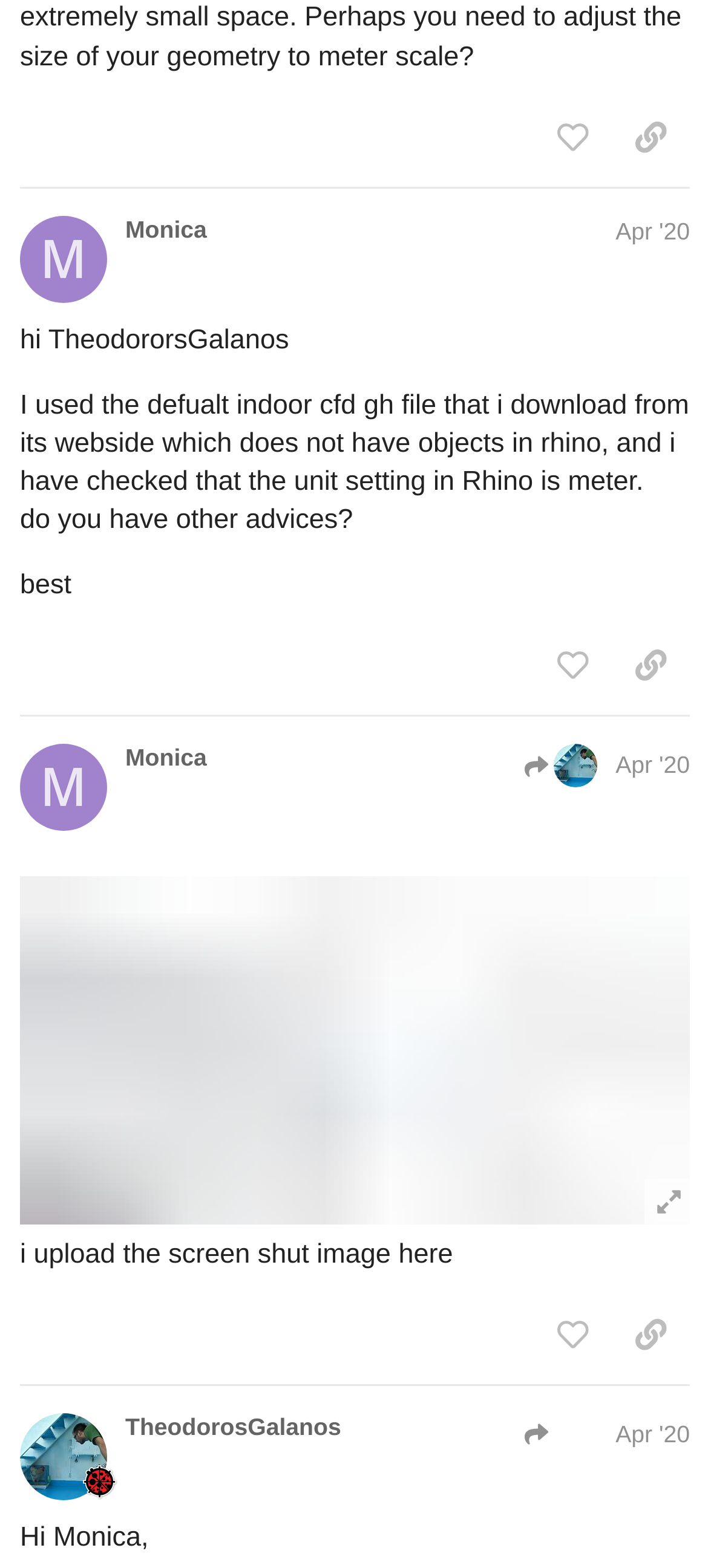Please identify the bounding box coordinates of the element that needs to be clicked to perform the following instruction: "view Monica's profile".

[0.177, 0.127, 0.292, 0.145]